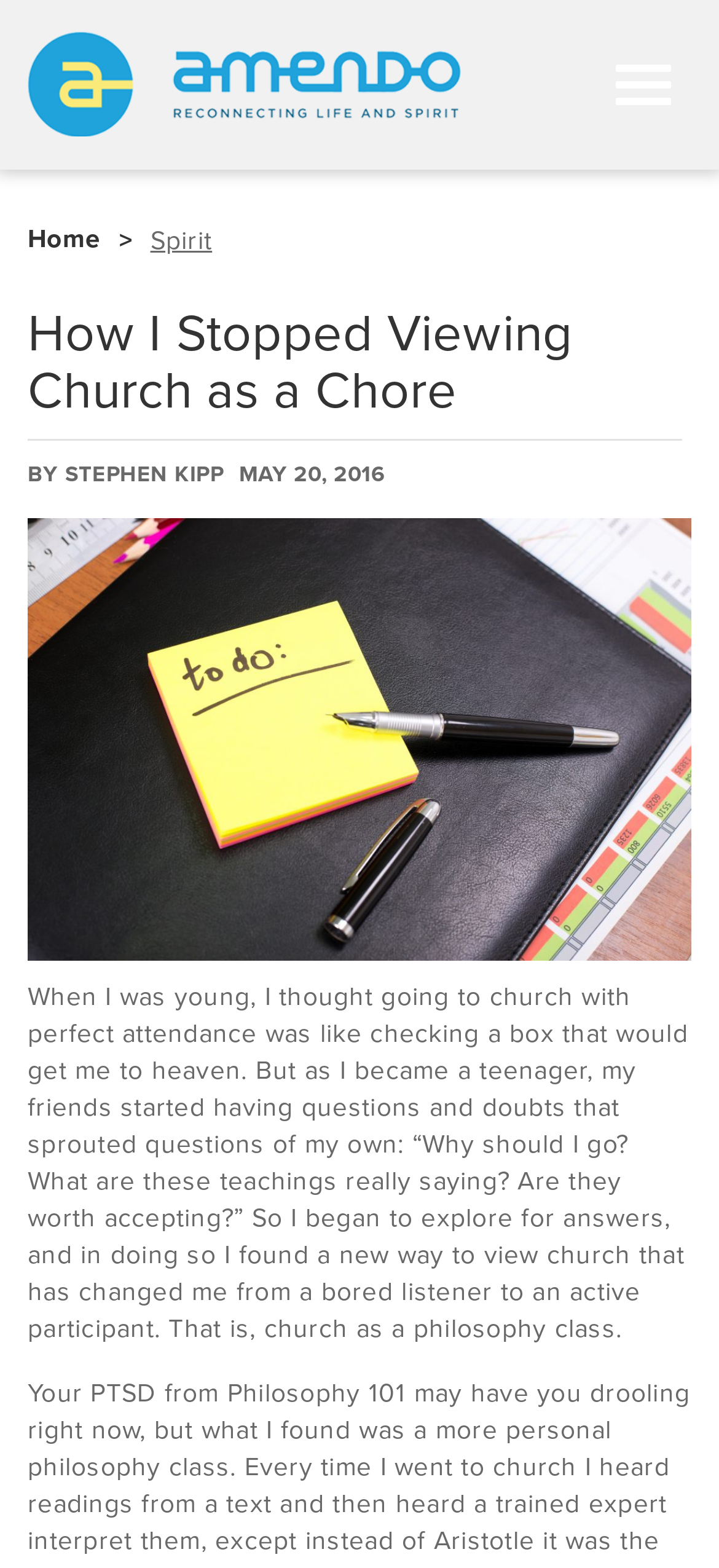Find the bounding box coordinates for the UI element that matches this description: "Stephen Kipp".

[0.09, 0.293, 0.311, 0.31]